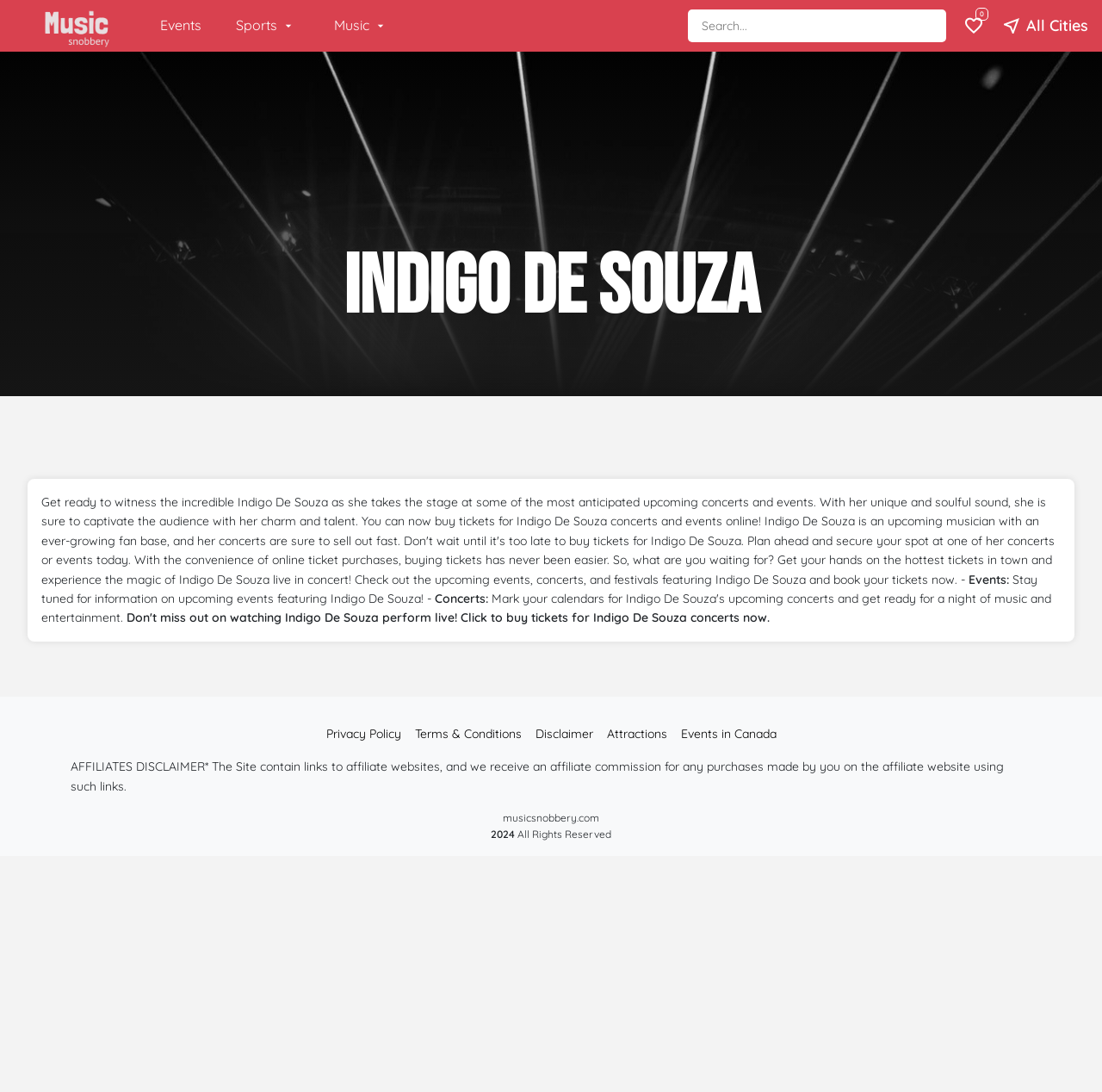Determine the bounding box coordinates of the element's region needed to click to follow the instruction: "Search for events". Provide these coordinates as four float numbers between 0 and 1, formatted as [left, top, right, bottom].

[0.624, 0.009, 0.859, 0.039]